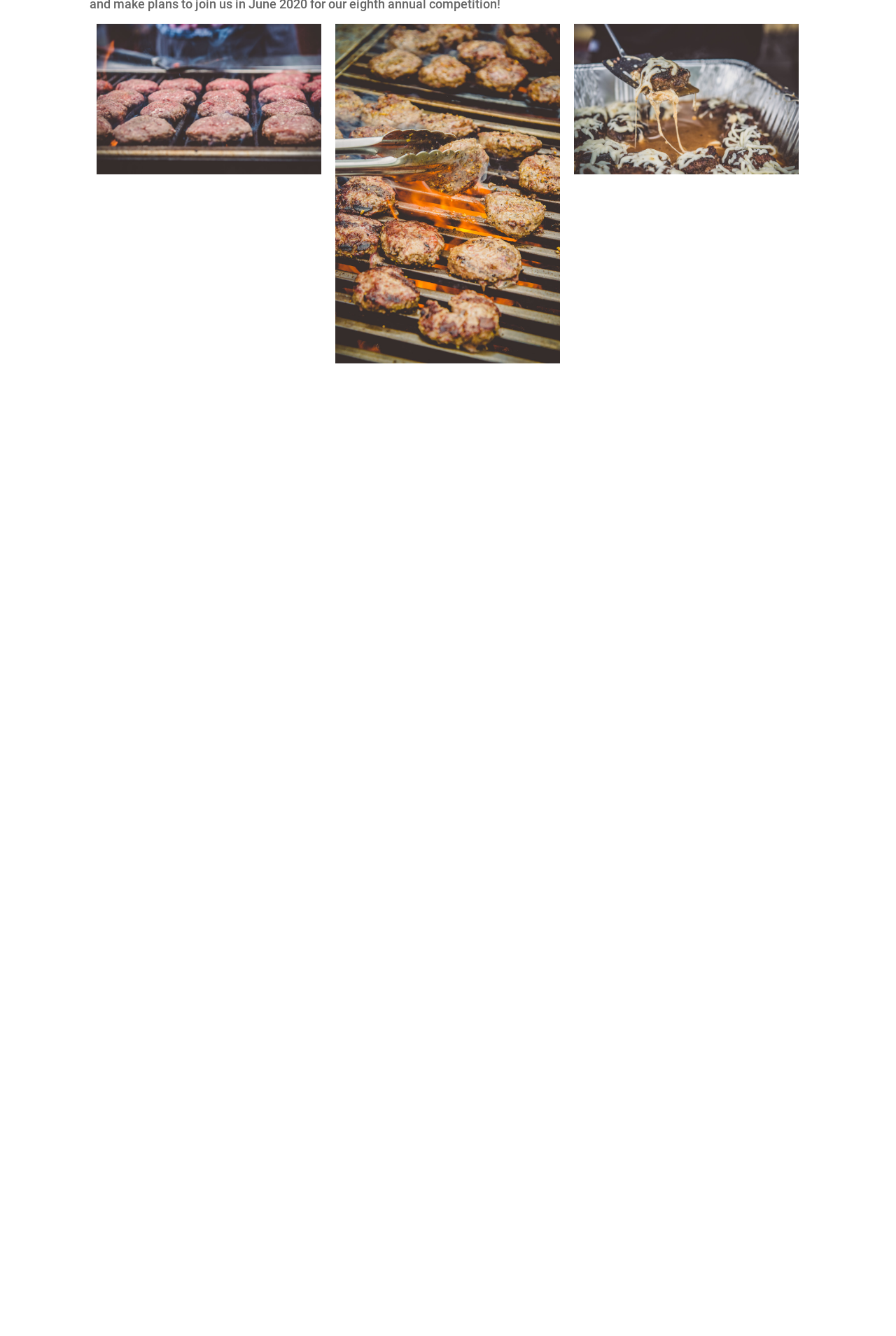Determine the bounding box coordinates of the area to click in order to meet this instruction: "explore the fifth image".

[0.641, 0.141, 0.892, 0.253]